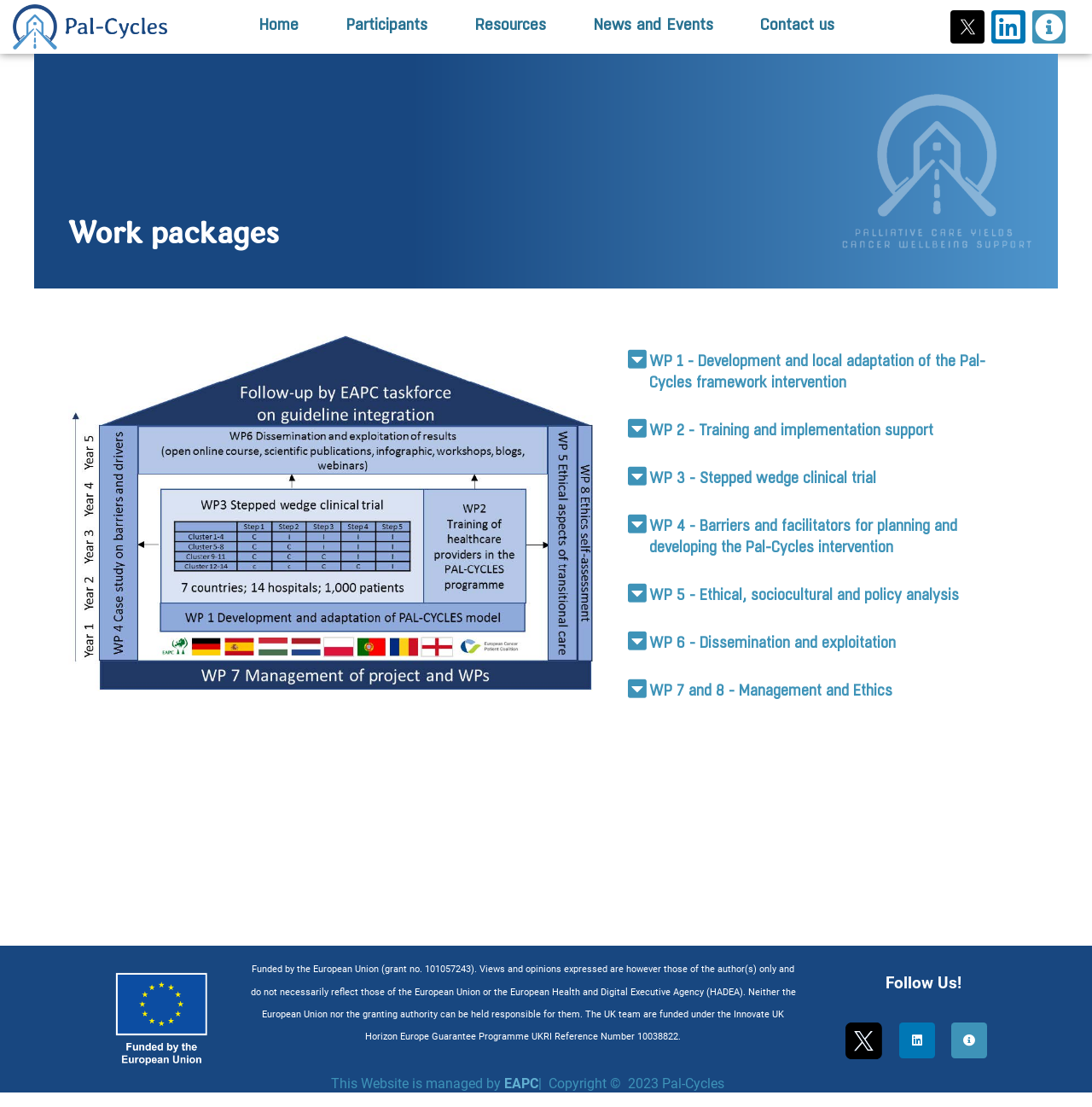How many work packages are listed?
Based on the image content, provide your answer in one word or a short phrase.

7